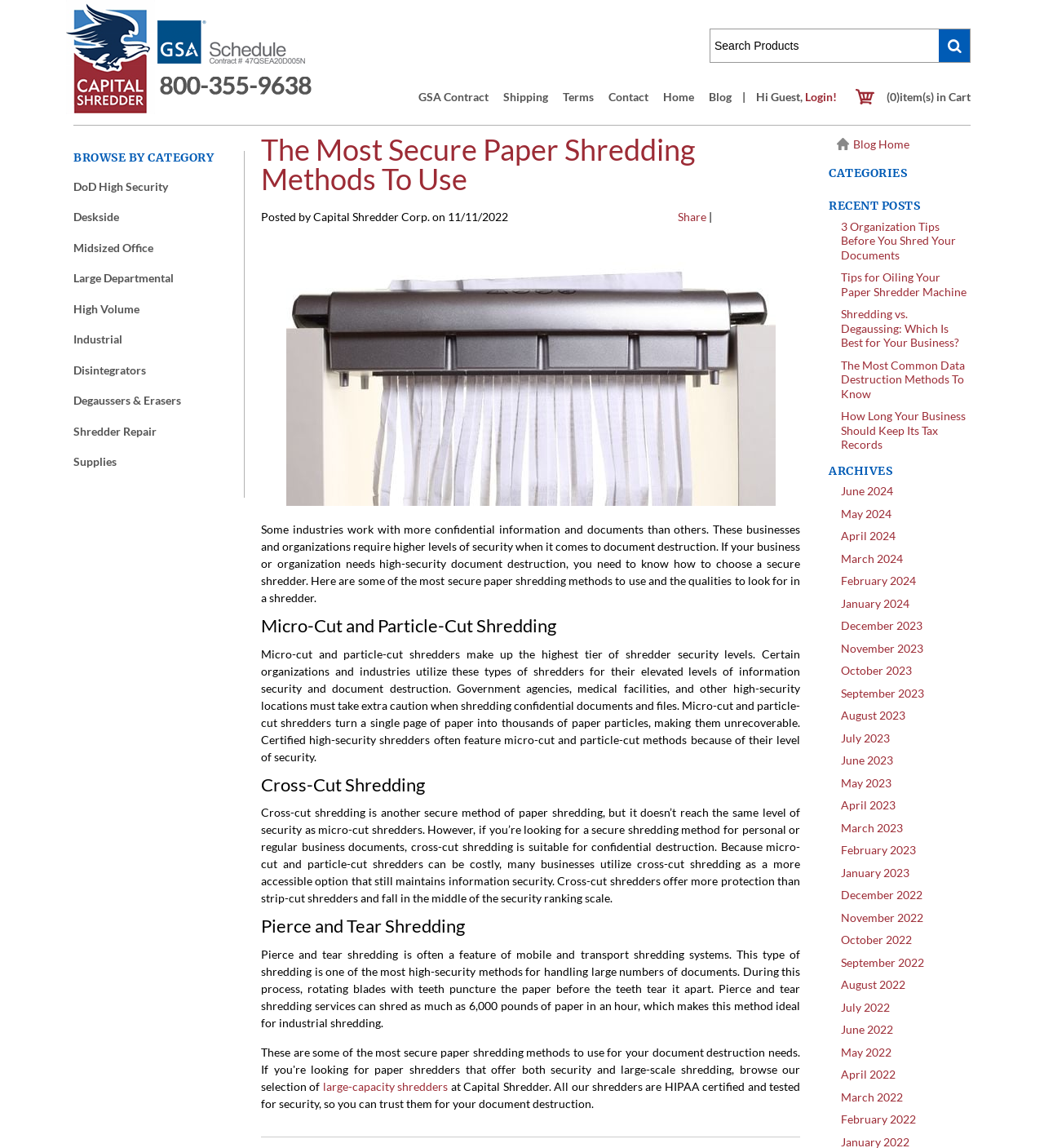Pinpoint the bounding box coordinates of the element to be clicked to execute the instruction: "Browse by category".

[0.07, 0.131, 0.205, 0.144]